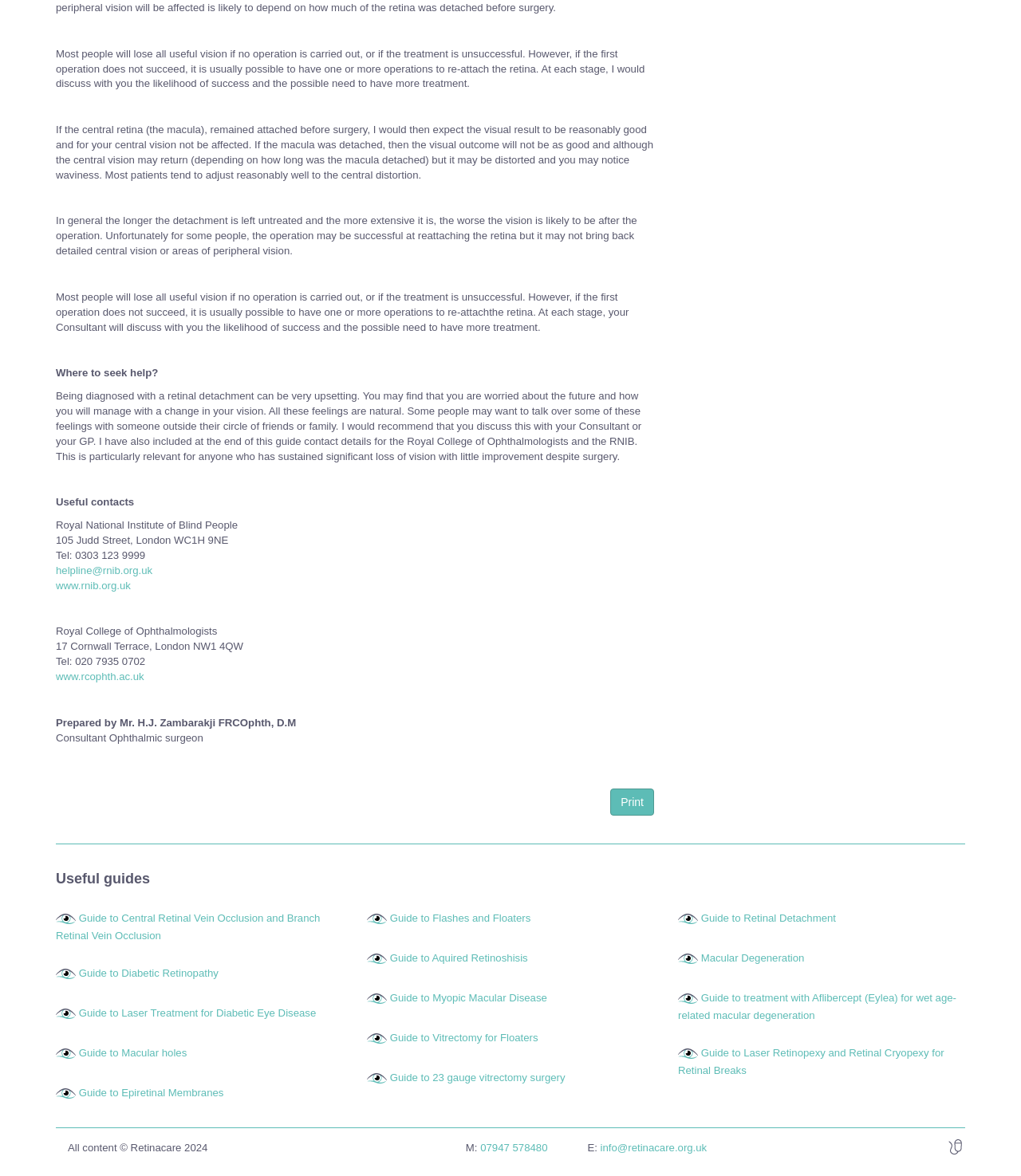Can you determine the bounding box coordinates of the area that needs to be clicked to fulfill the following instruction: "Contact 'info@retinacare.org.uk'"?

[0.588, 0.971, 0.692, 0.981]